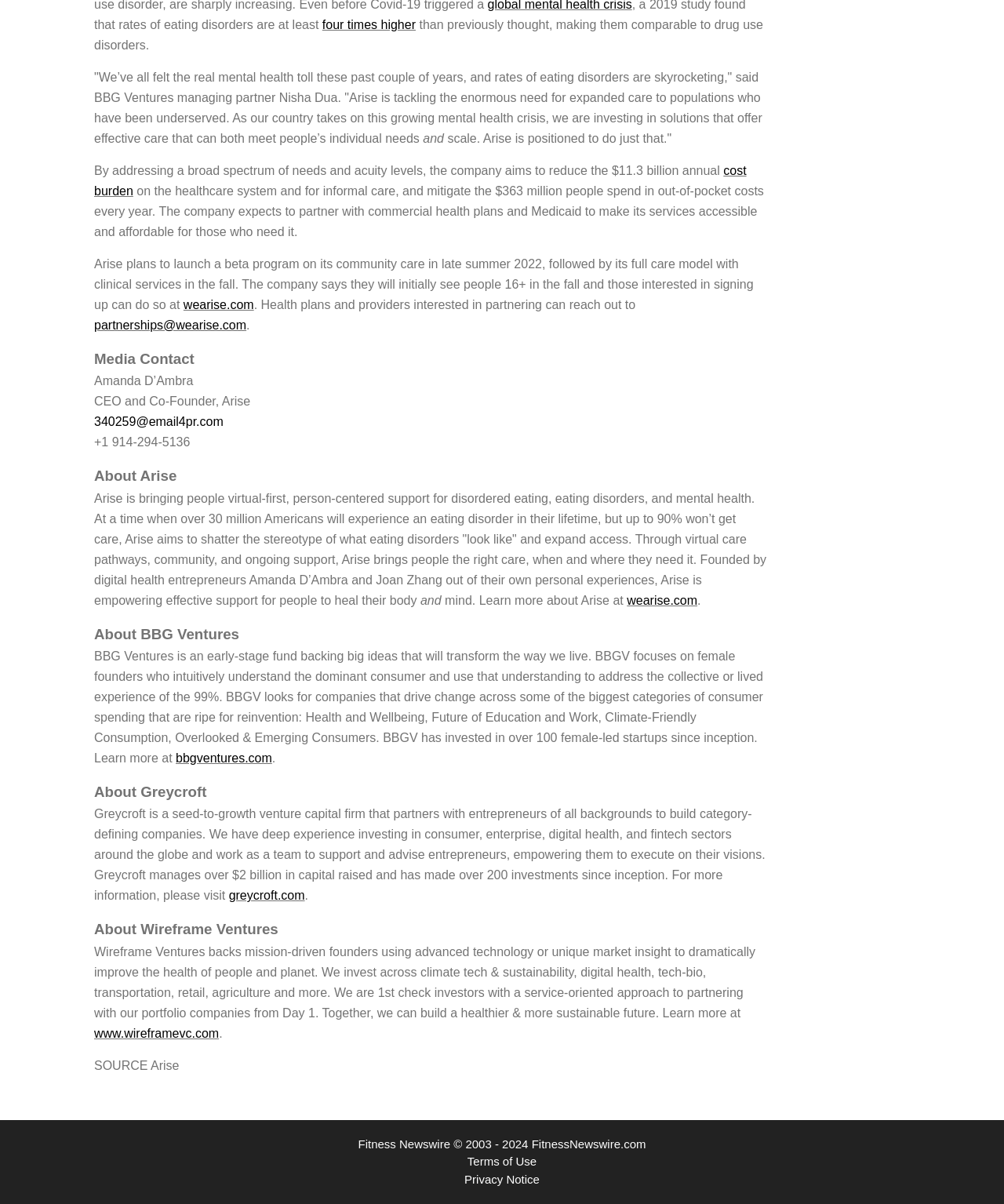Find the bounding box coordinates for the area that must be clicked to perform this action: "Check the terms of use".

[0.465, 0.959, 0.535, 0.97]